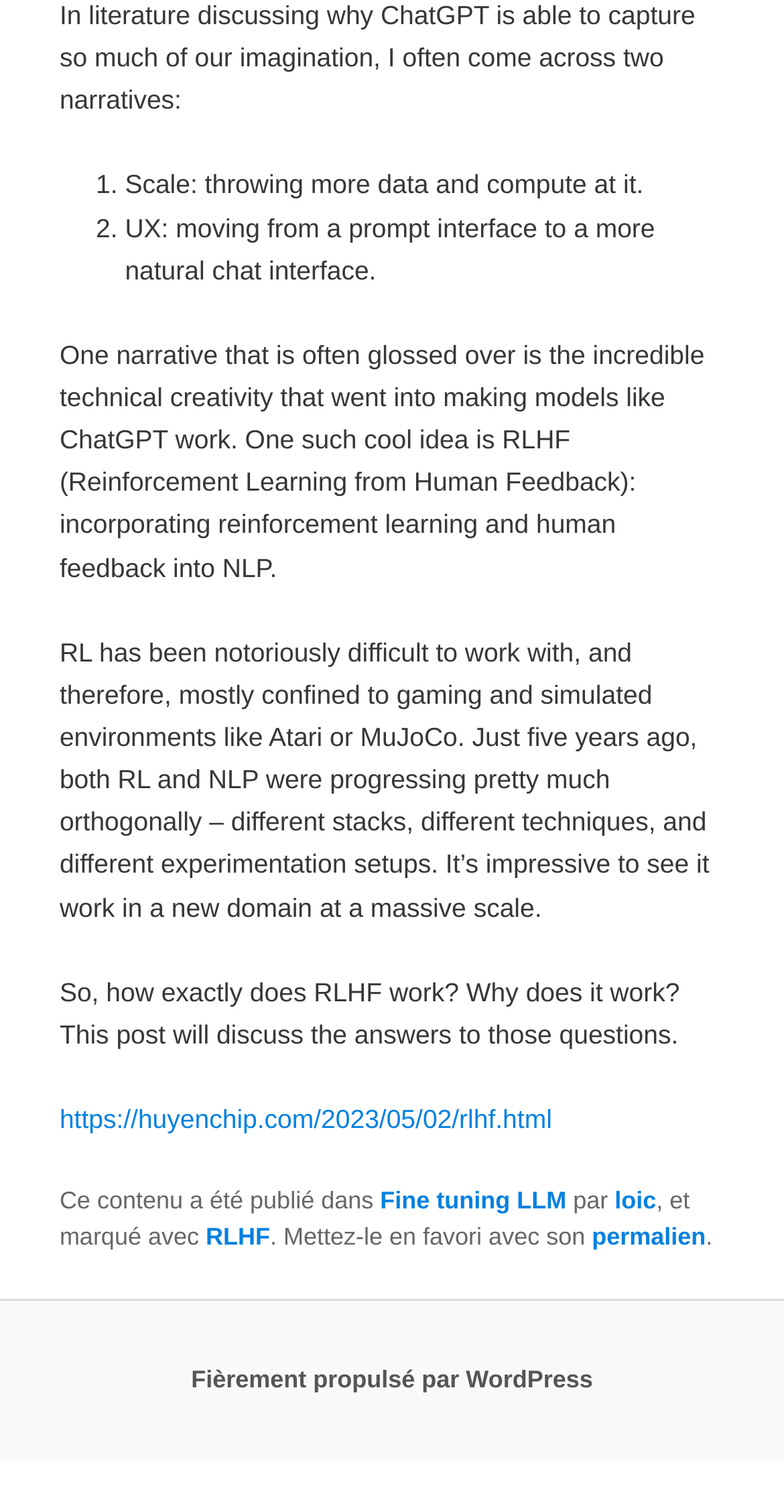How many links are there in the footer section?
Give a single word or phrase as your answer by examining the image.

4